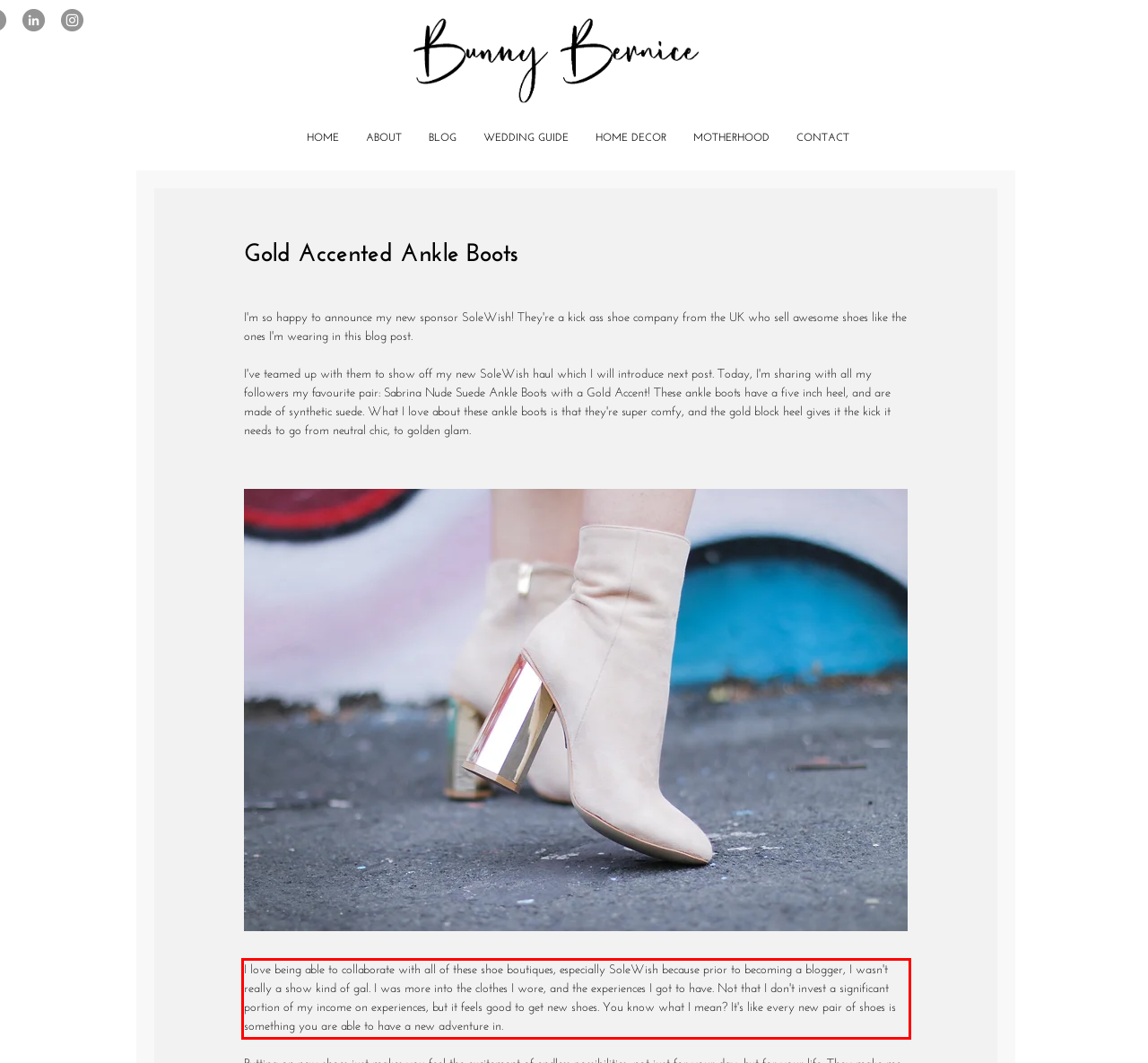Please extract the text content from the UI element enclosed by the red rectangle in the screenshot.

I love being able to collaborate with all of these shoe boutiques, especially SoleWish because prior to becoming a blogger, I wasn't really a show kind of gal. I was more into the clothes I wore, and the experiences I got to have. Not that I don't invest a significant portion of my income on experiences, but it feels good to get new shoes. You know what I mean? It's like every new pair of shoes is something you are able to have a new adventure in.